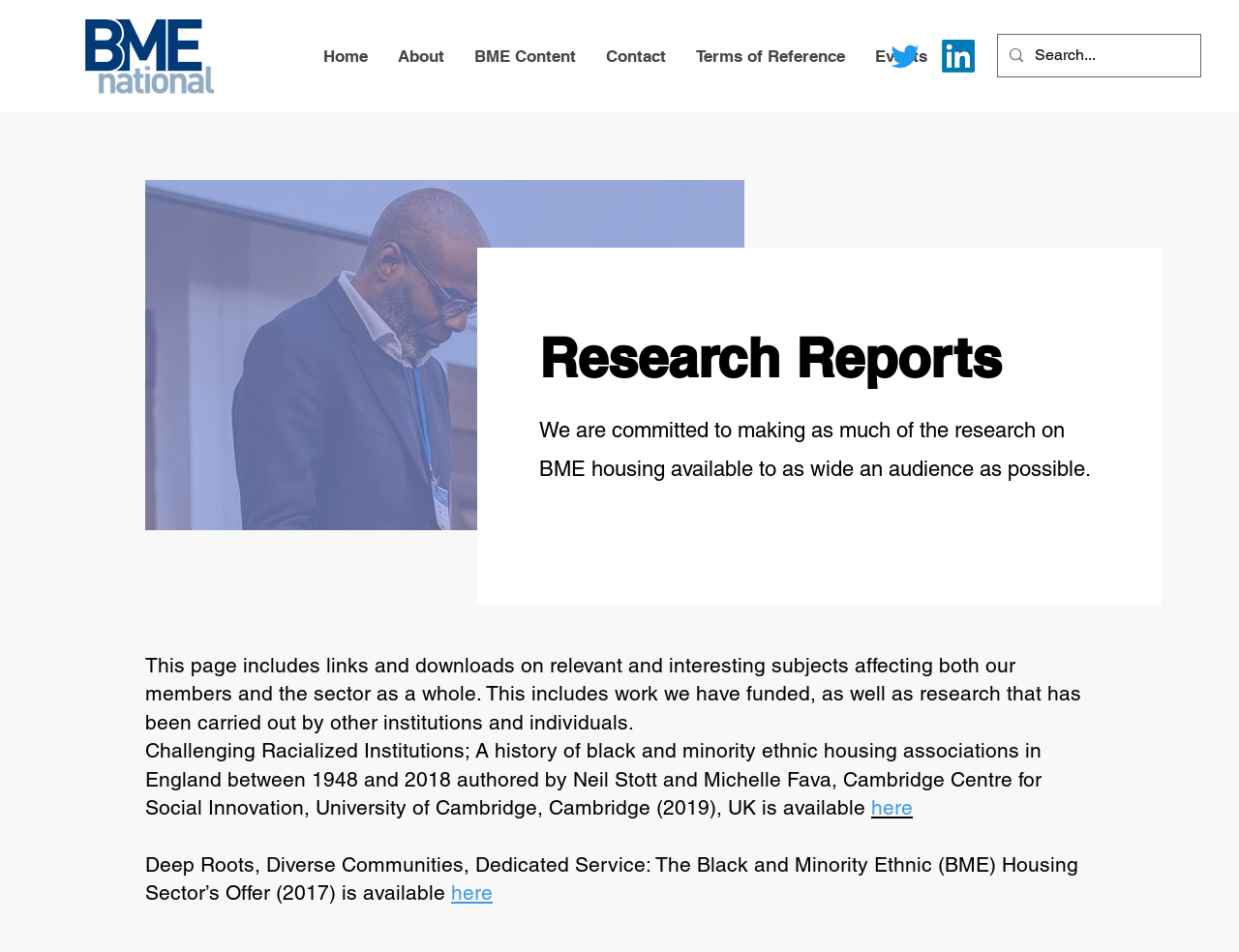Give a one-word or one-phrase response to the question: 
How can I access the research report 'Deep Roots, Diverse Communities, Dedicated Service'?

Click on 'here'